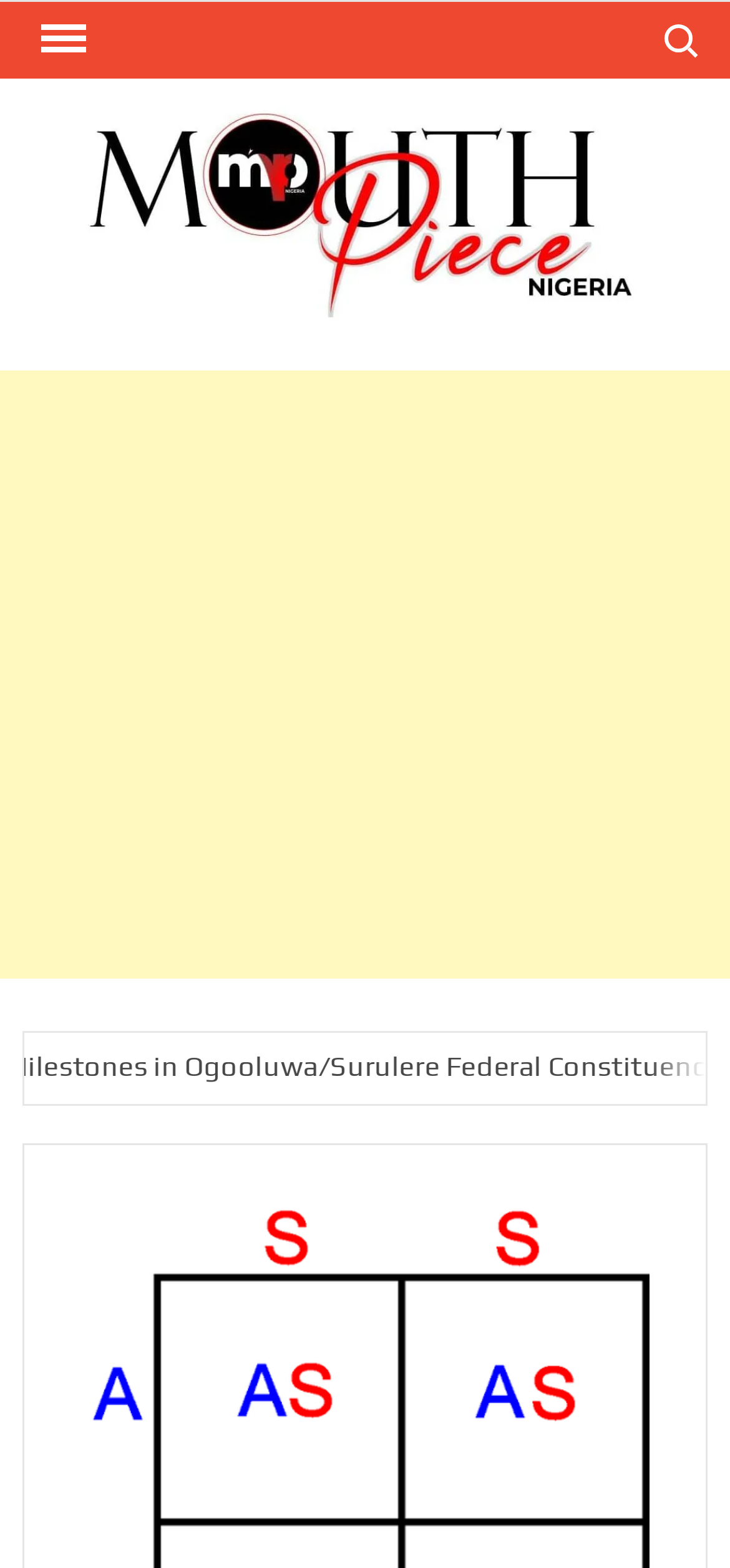Is there a search button on the page? Refer to the image and provide a one-word or short phrase answer.

Yes